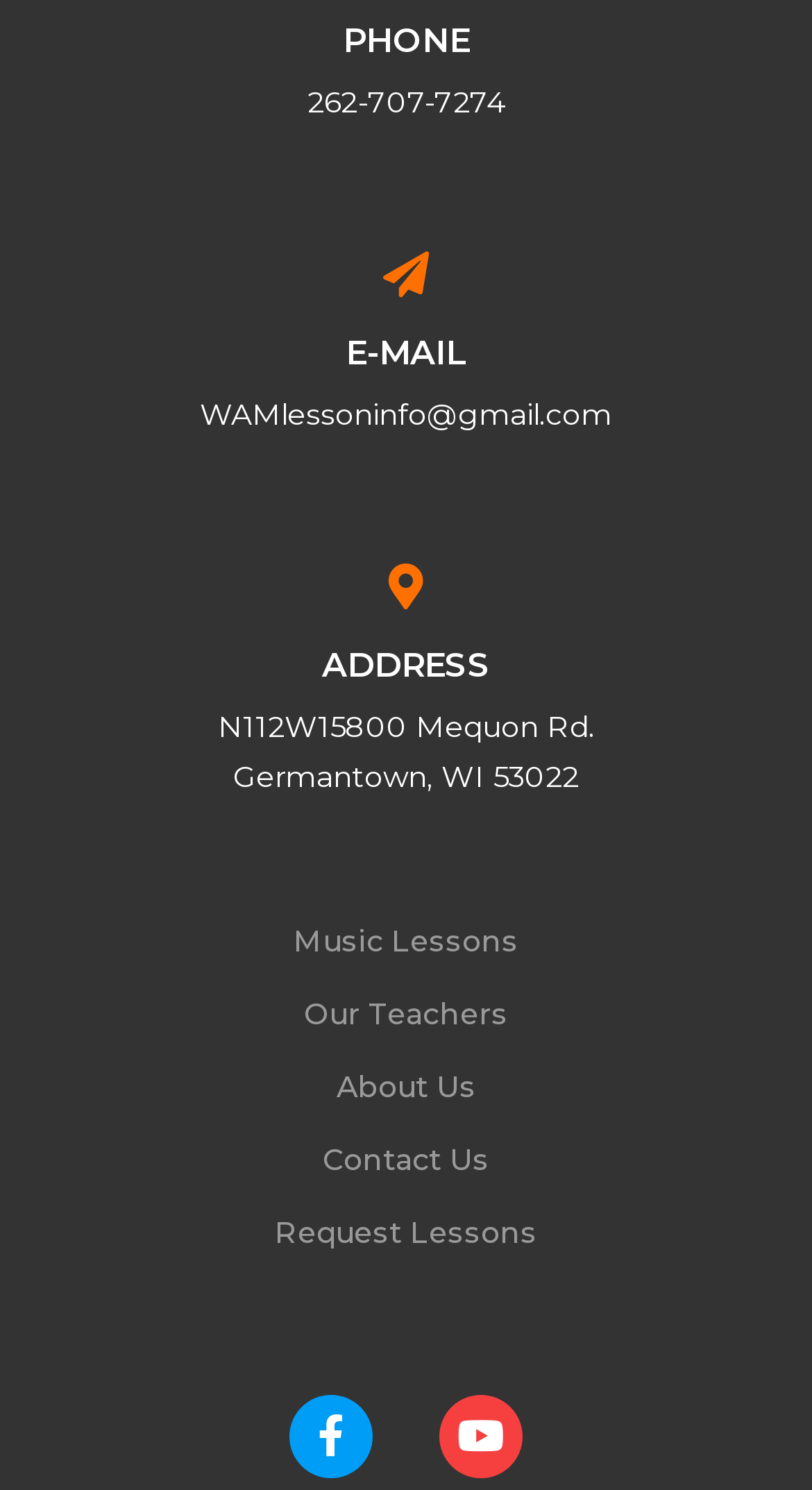Given the element description "Request Lessons" in the screenshot, predict the bounding box coordinates of that UI element.

[0.338, 0.804, 0.662, 0.853]